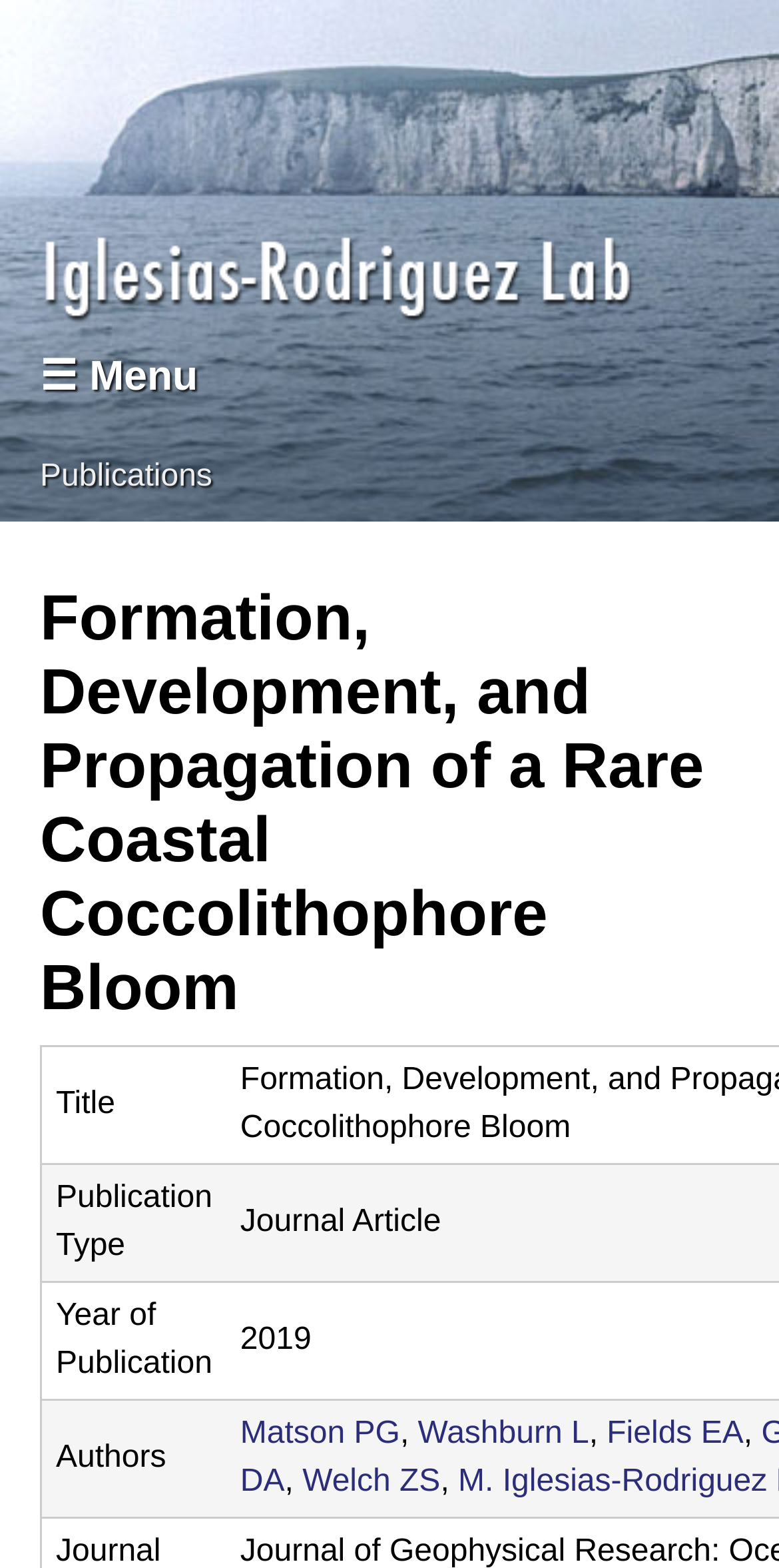Provide your answer to the question using just one word or phrase: How many authors are listed for the publication?

4